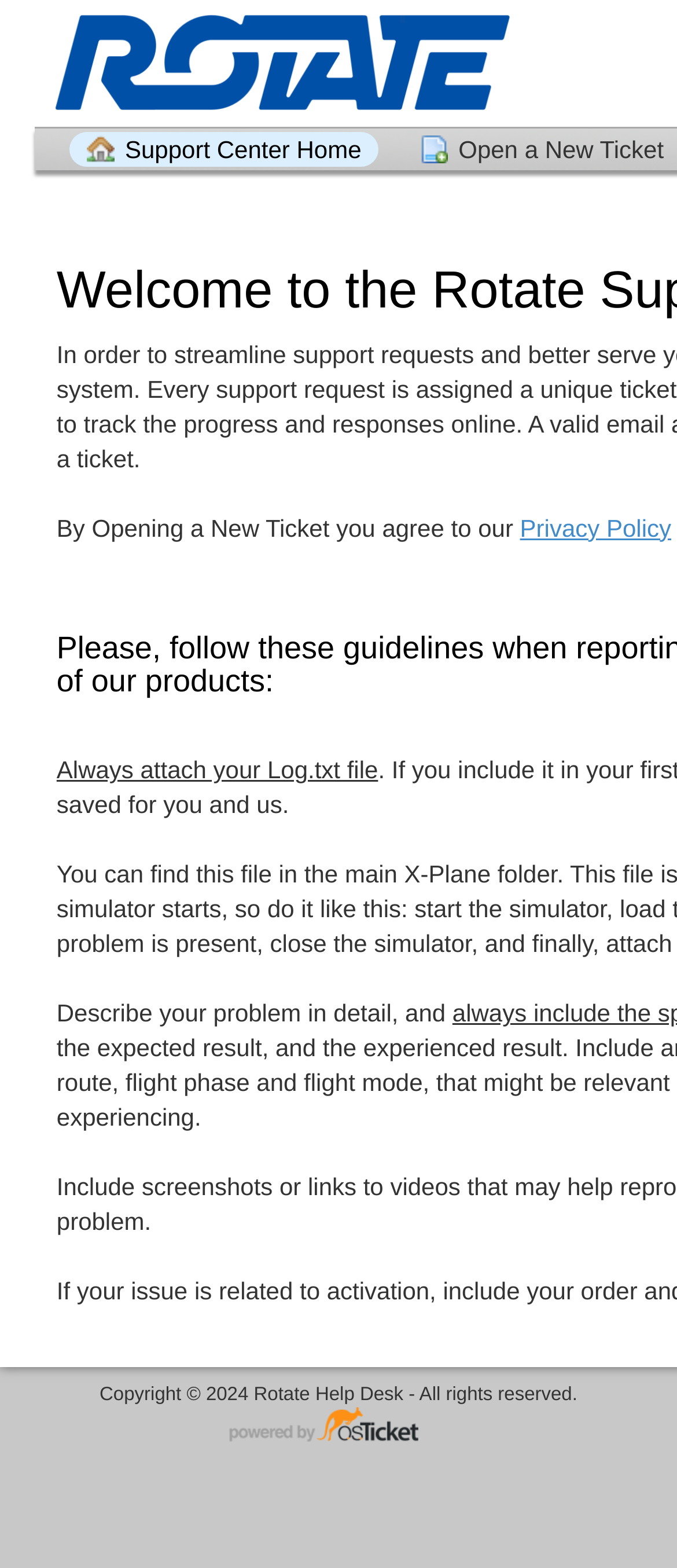What is the purpose of attaching a Log.txt file?
Provide a detailed and extensive answer to the question.

According to the webpage, it is recommended to 'Always attach your Log.txt file' when opening a new ticket. This is likely to help describe the problem in detail, as mentioned in the nearby text.